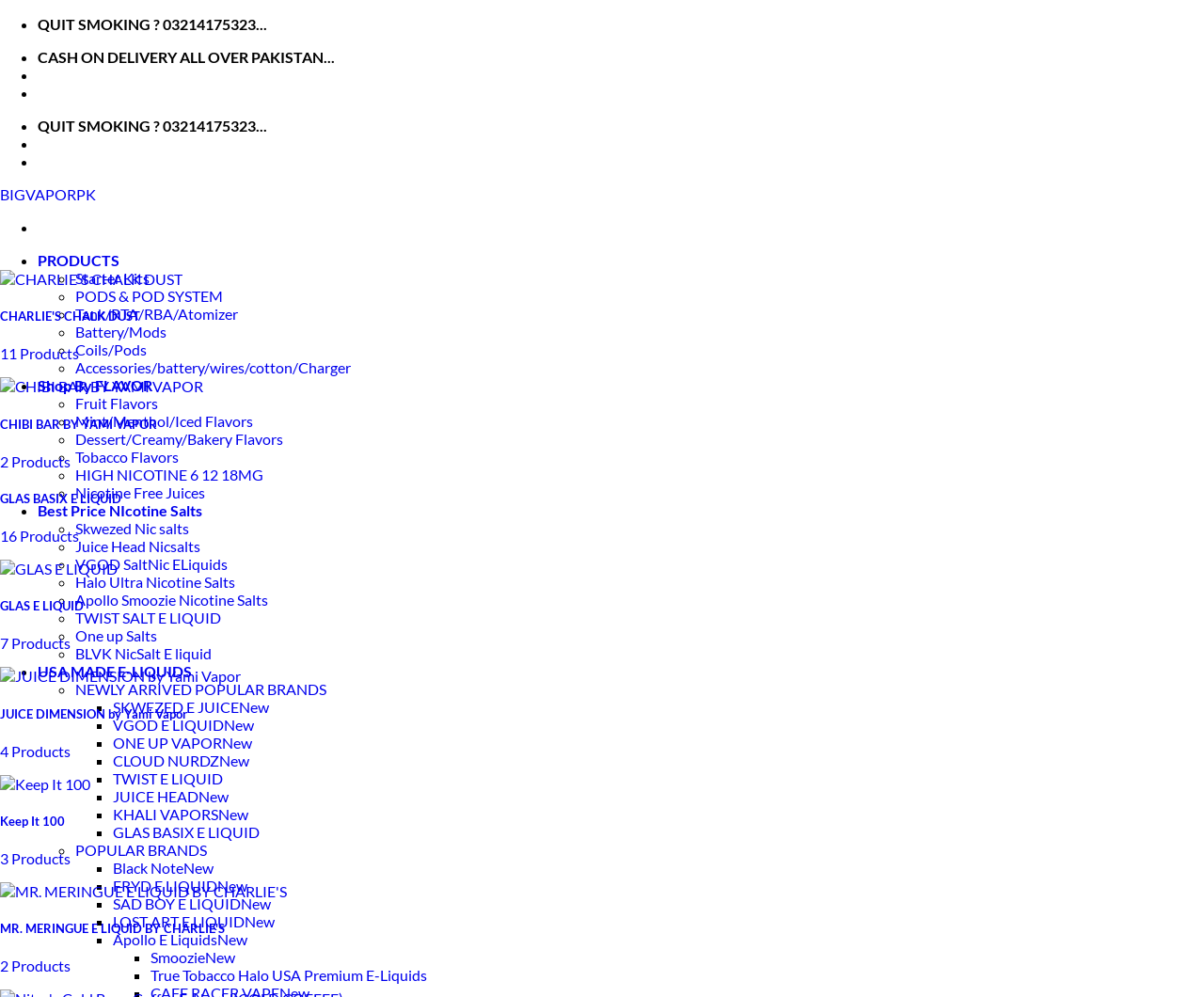Locate the coordinates of the bounding box for the clickable region that fulfills this instruction: "Check out the 'SKWEZED E JUICENew' brand".

[0.094, 0.7, 0.223, 0.718]